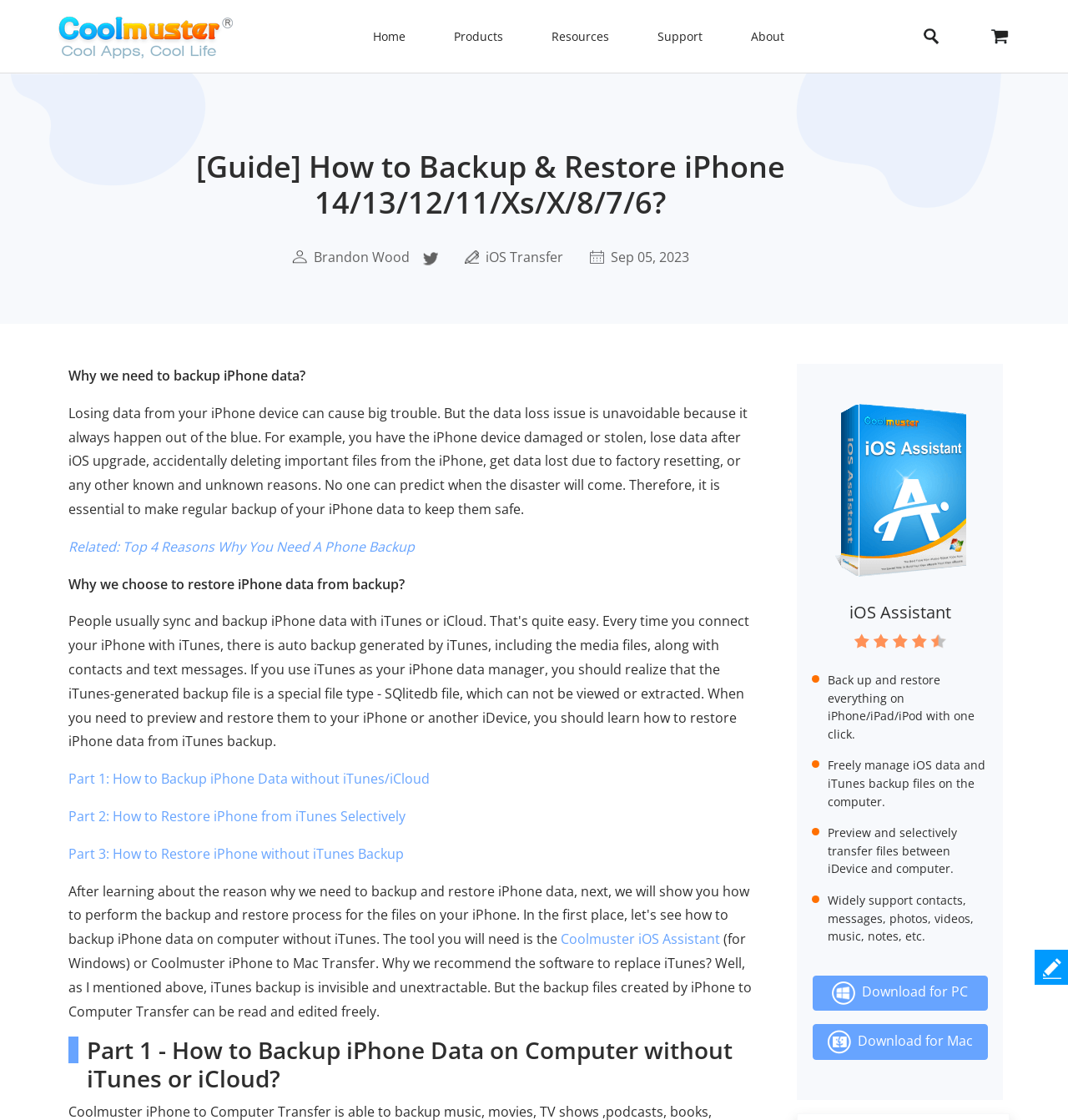Describe all the key features and sections of the webpage thoroughly.

This webpage is about backing up and restoring iPhone data. At the top, there is a navigation bar with links to "Home", "Products", "Resources", "Support", and "About". Below the navigation bar, there is a heading that reads "[Guide] How to Backup & Restore iPhone 14/13/12/11/Xs/X/8/7/6?".

The main content of the webpage is divided into sections. The first section explains why it is essential to backup iPhone data, citing examples of data loss due to device damage, iOS upgrades, accidental deletion, and factory resetting. This section also includes a link to a related article about the importance of phone backups.

The next section is about restoring iPhone data from backups. It has three parts, each with a link to a guide on how to backup and restore iPhone data using different methods. The first part is about backing up iPhone data without iTunes or iCloud, the second part is about restoring iPhone data from iTunes selectively, and the third part is about restoring iPhone data without iTunes backup.

Below these sections, there is a recommendation for a software called Coolmuster iOS Assistant, which can be used to backup and restore iPhone data. The software is described as being able to create readable and editable backup files, unlike iTunes.

The webpage also features several images, including icons, screenshots, and a feedback button at the bottom right corner. There are a total of 11 images on the page, including a logo at the top left corner and several icons for social media or other links. The images are scattered throughout the page, often accompanying links or headings.